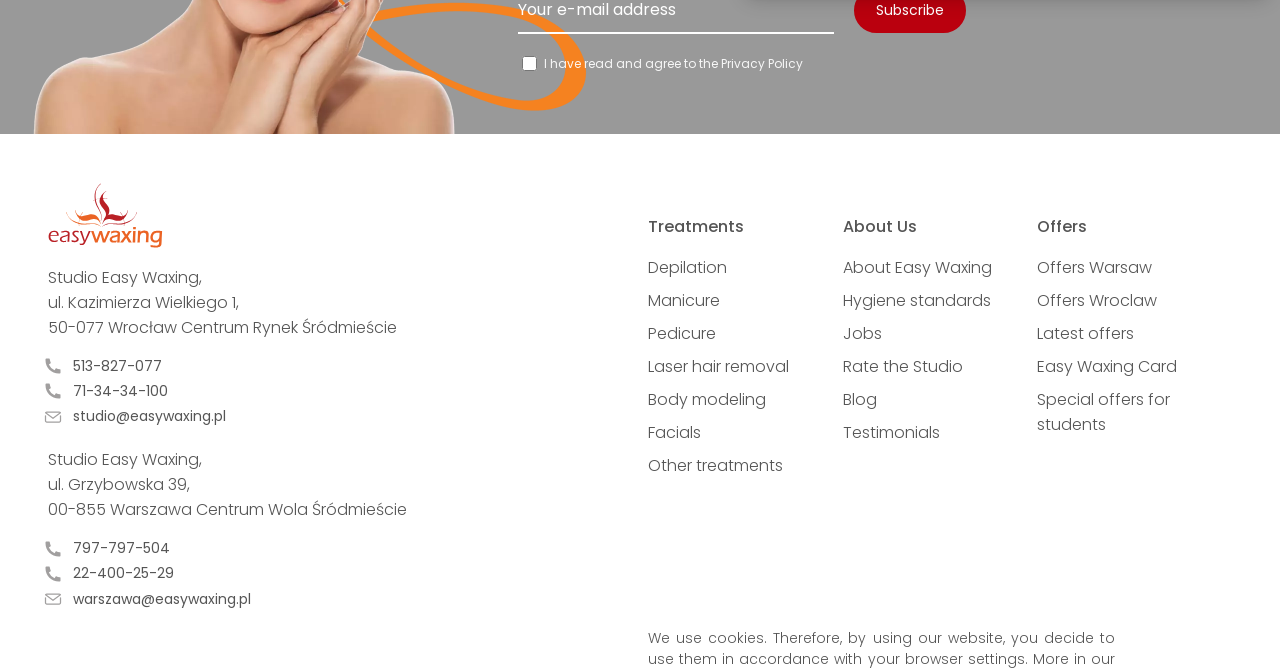Find and indicate the bounding box coordinates of the region you should select to follow the given instruction: "View the About Easy Waxing page".

[0.658, 0.381, 0.775, 0.415]